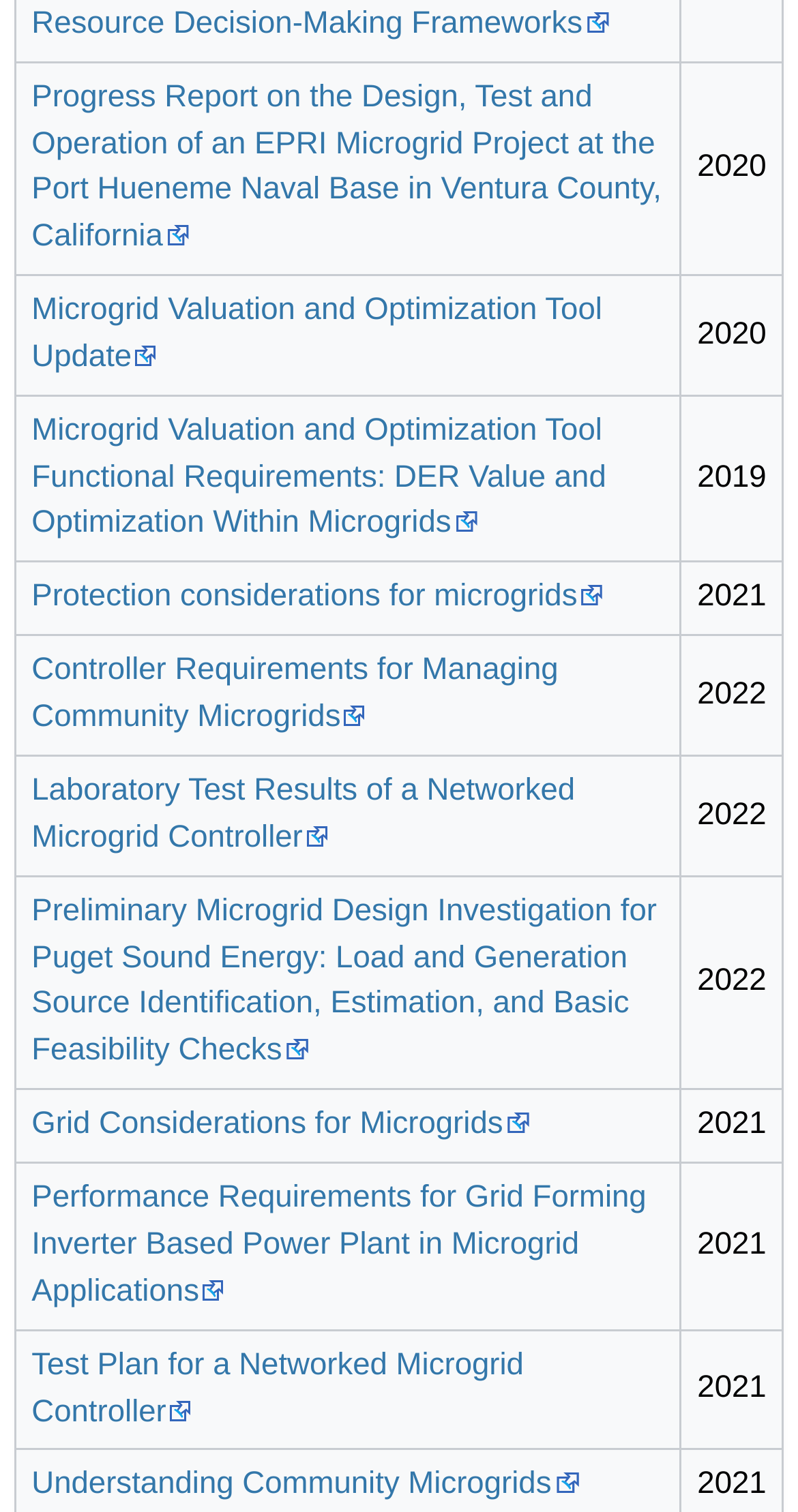Can you provide the bounding box coordinates for the element that should be clicked to implement the instruction: "Check Understanding Community Microgrids"?

[0.04, 0.97, 0.724, 0.993]